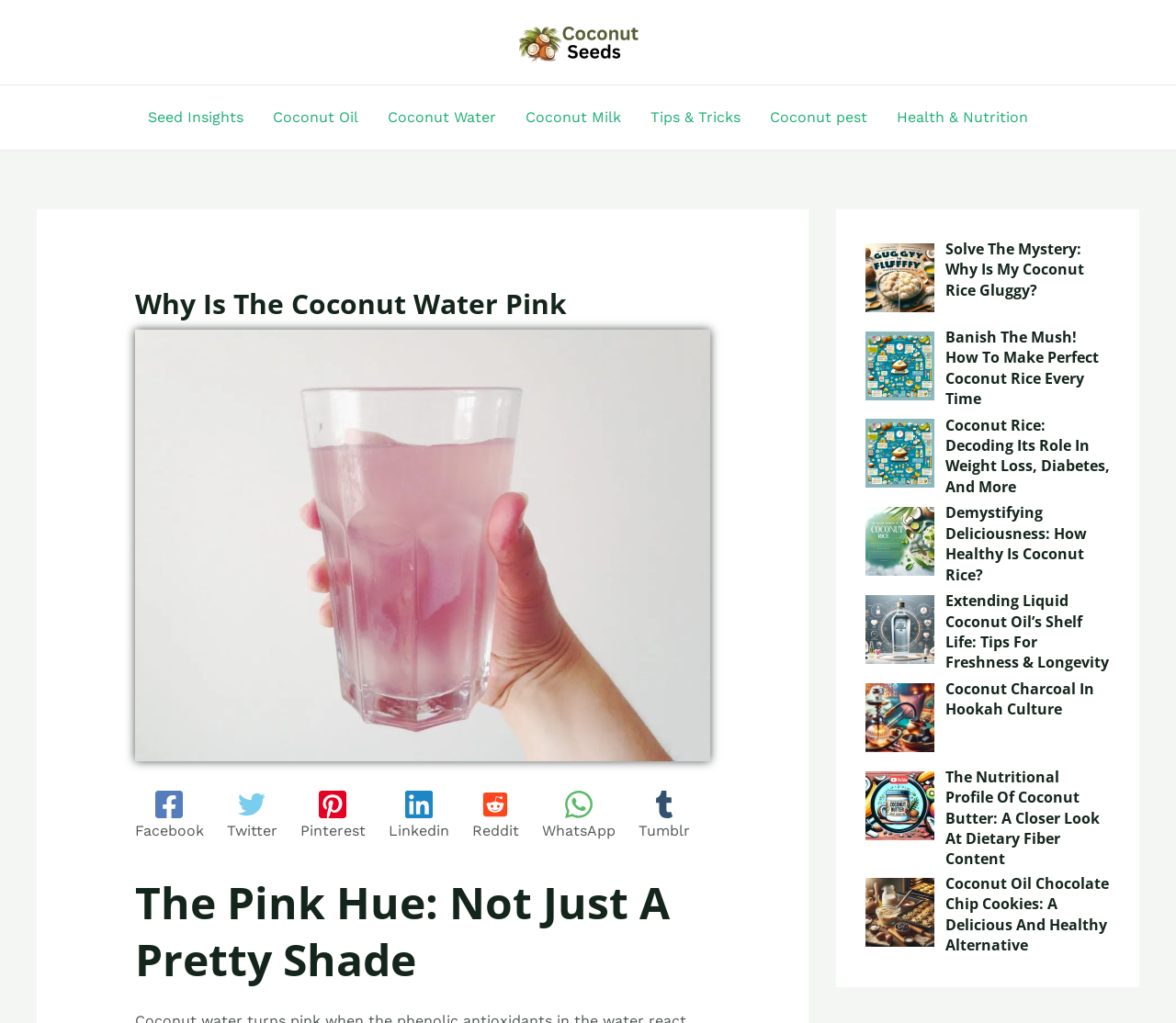Please find the bounding box coordinates of the section that needs to be clicked to achieve this instruction: "Share on Facebook".

[0.115, 0.773, 0.173, 0.821]